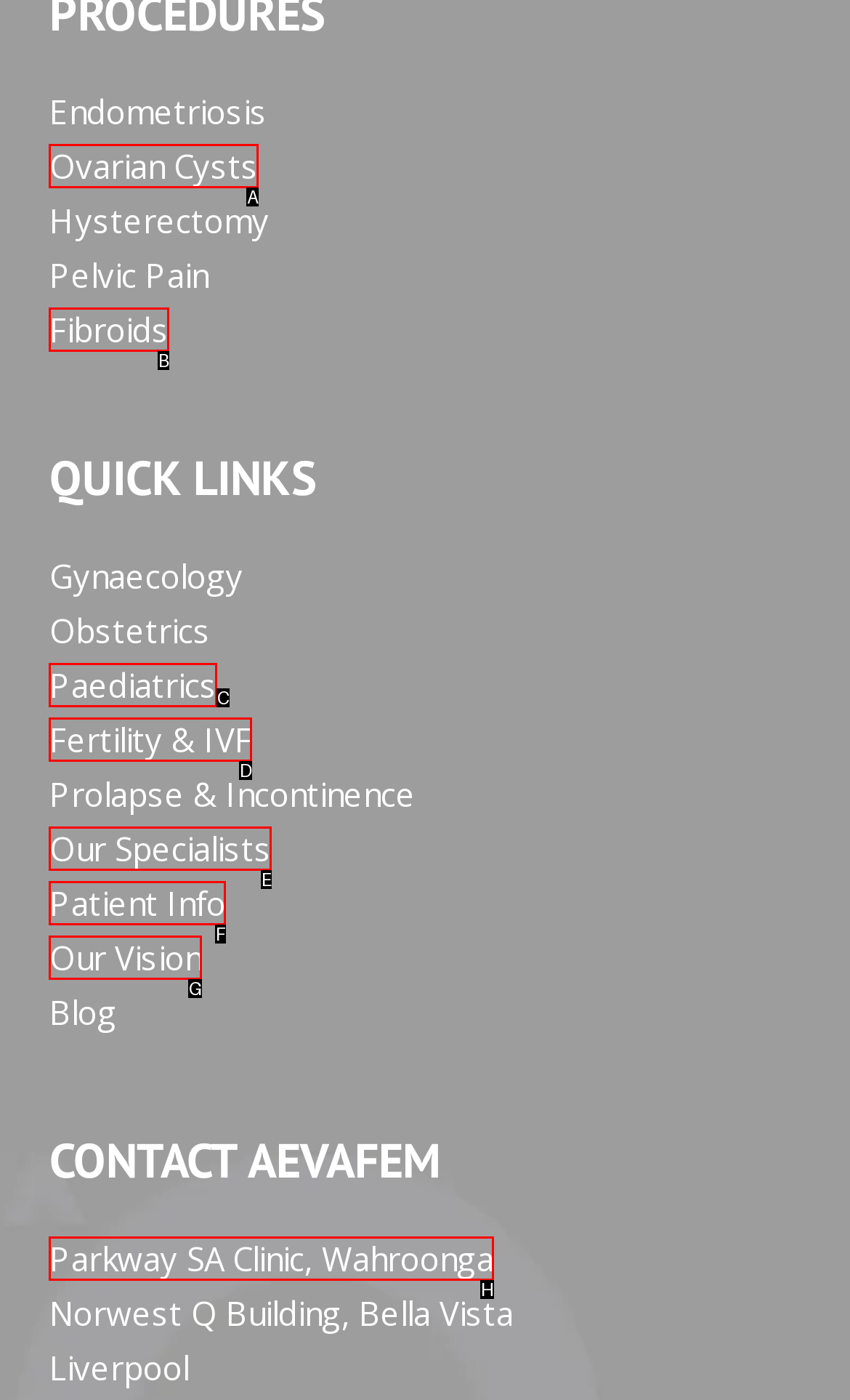Tell me which one HTML element I should click to complete this task: Get information about Fibroids Answer with the option's letter from the given choices directly.

B